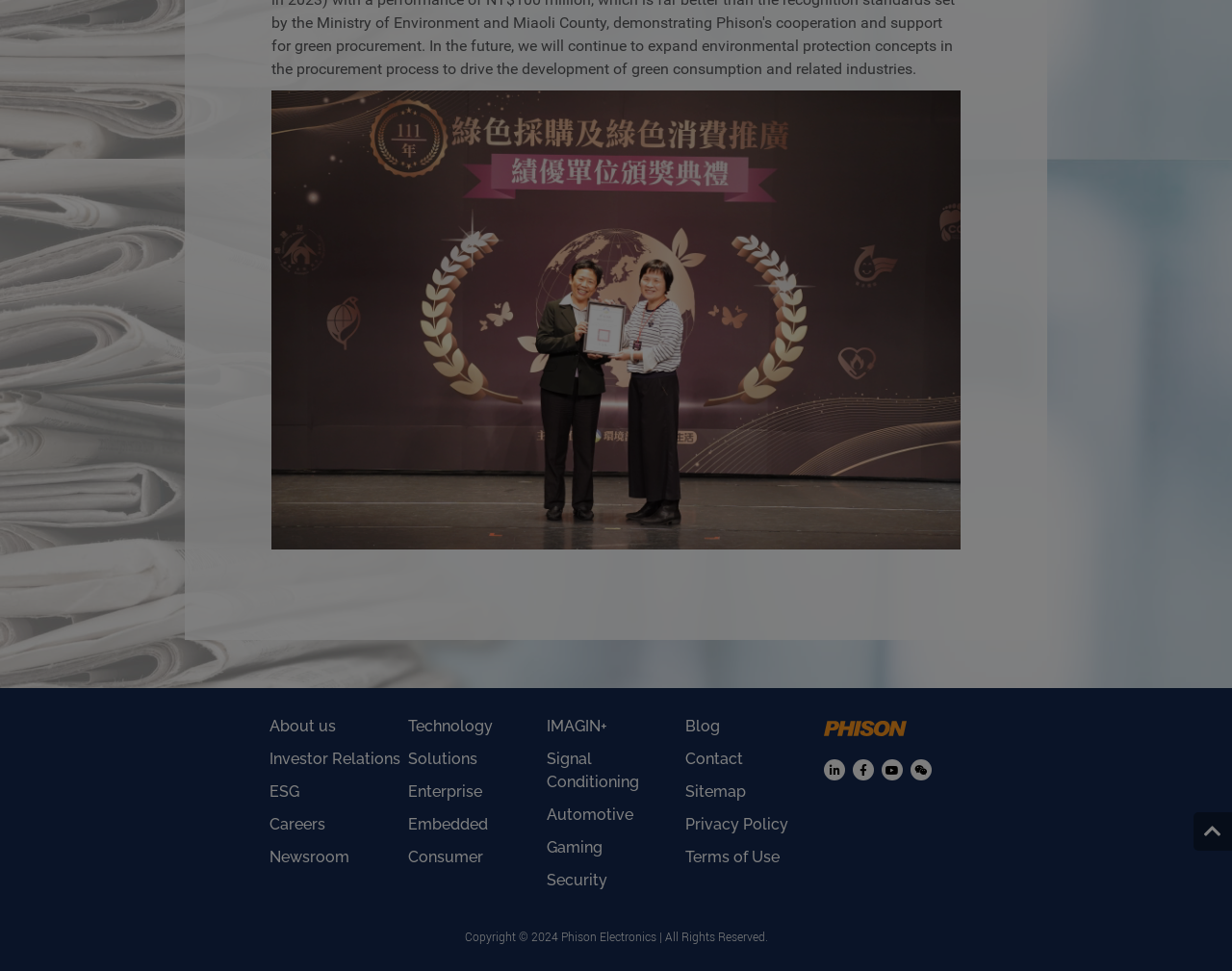Could you determine the bounding box coordinates of the clickable element to complete the instruction: "Post a new ad"? Provide the coordinates as four float numbers between 0 and 1, i.e., [left, top, right, bottom].

None